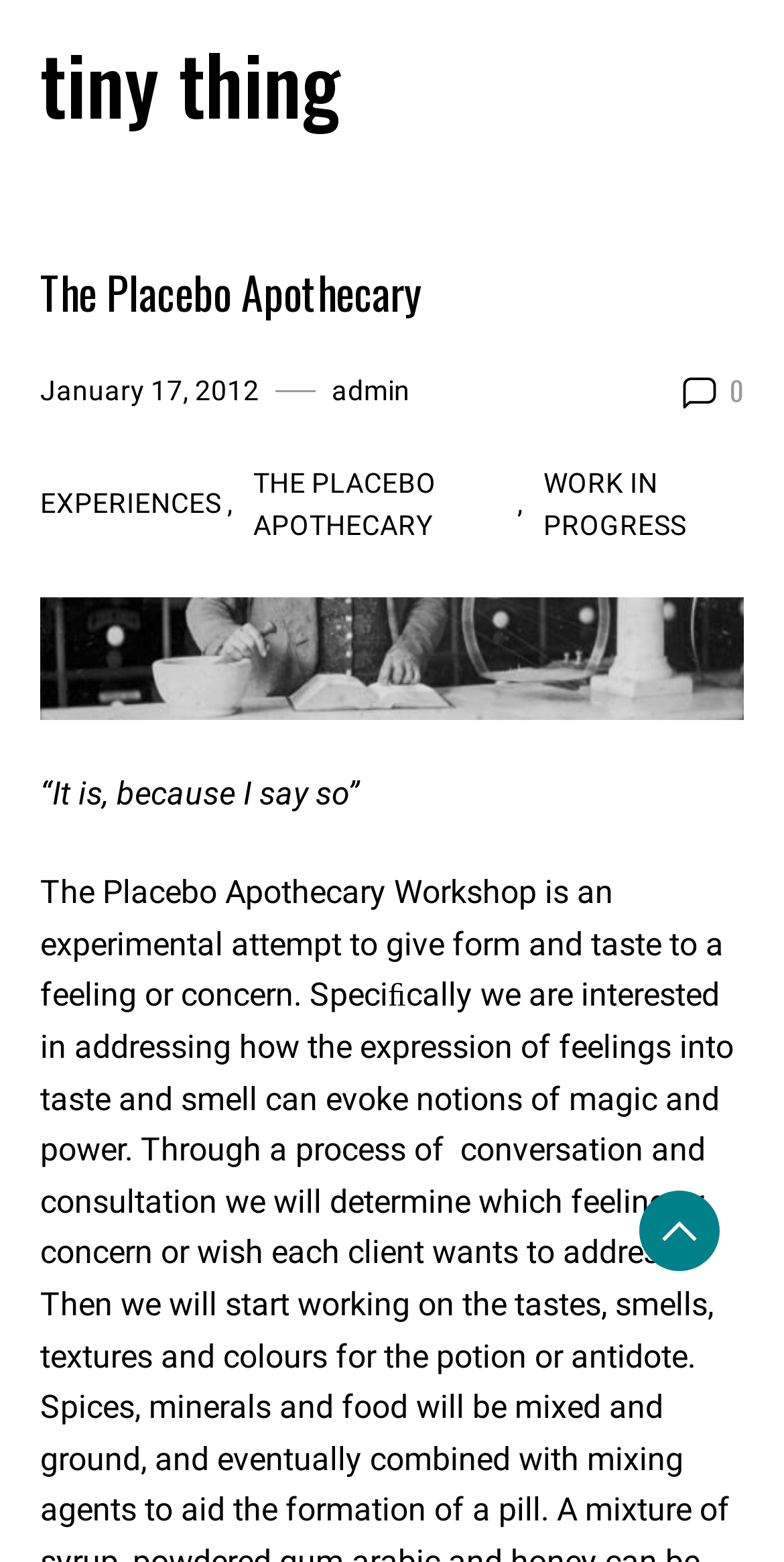Determine the bounding box coordinates of the UI element described below. Use the format (top-left x, top-left y, bottom-right x, bottom-right y) with floating point numbers between 0 and 1: 0

[0.931, 0.237, 0.949, 0.265]